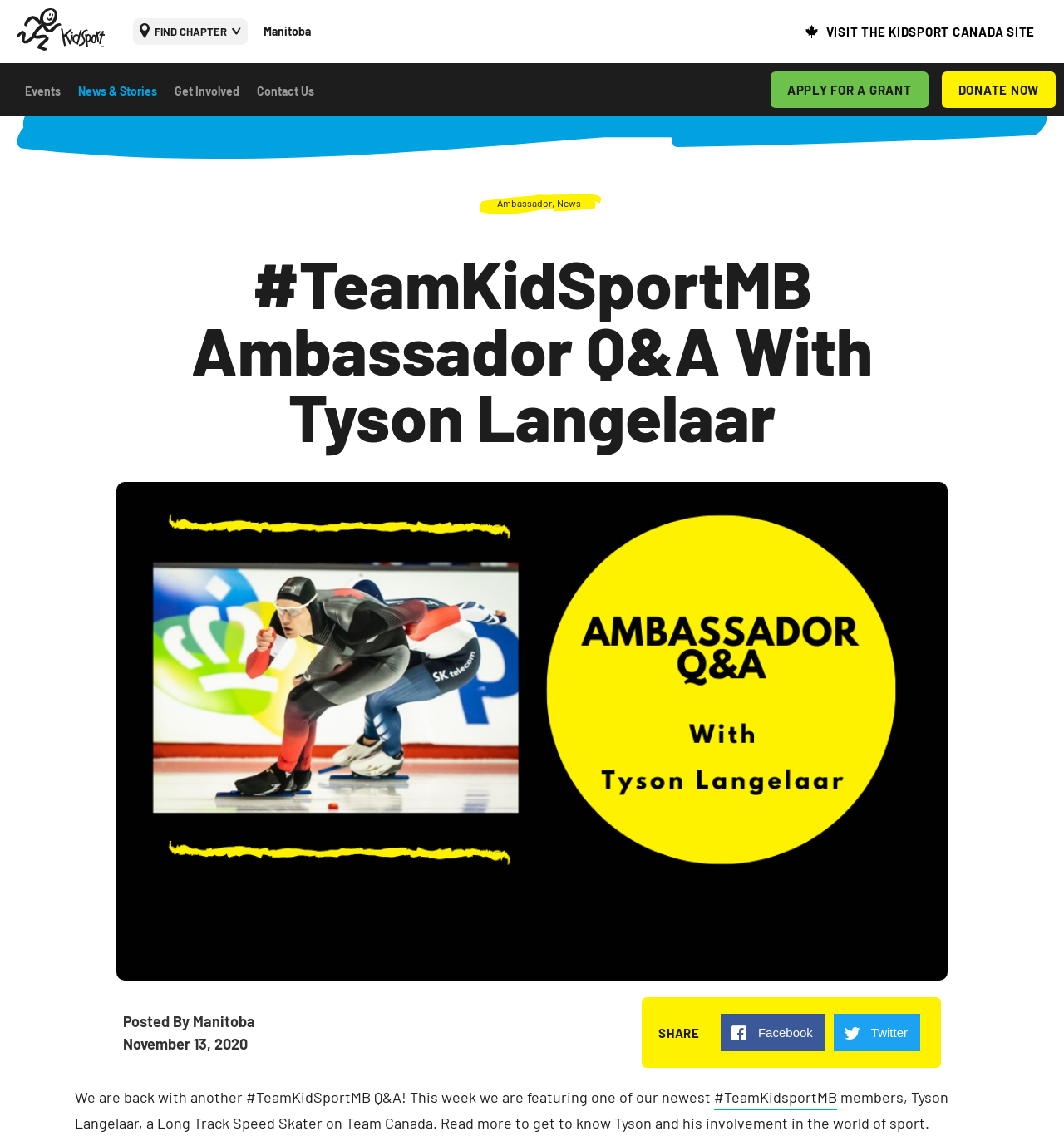Please identify the webpage's heading and generate its text content.

#TeamKidSportMB Ambassador Q&A With Tyson Langelaar